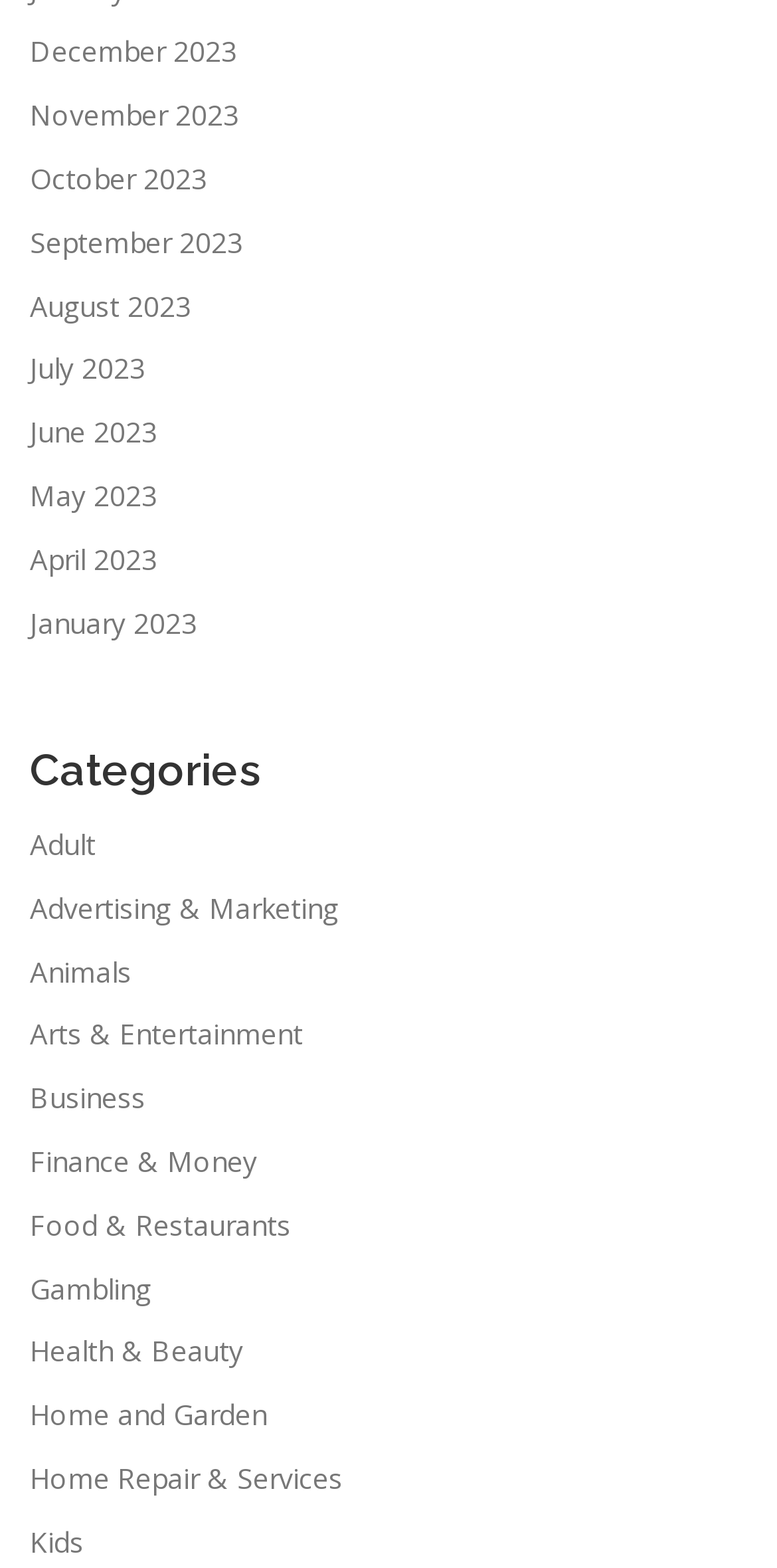Please locate the bounding box coordinates of the element that should be clicked to complete the given instruction: "Browse Adult category".

[0.038, 0.526, 0.123, 0.55]